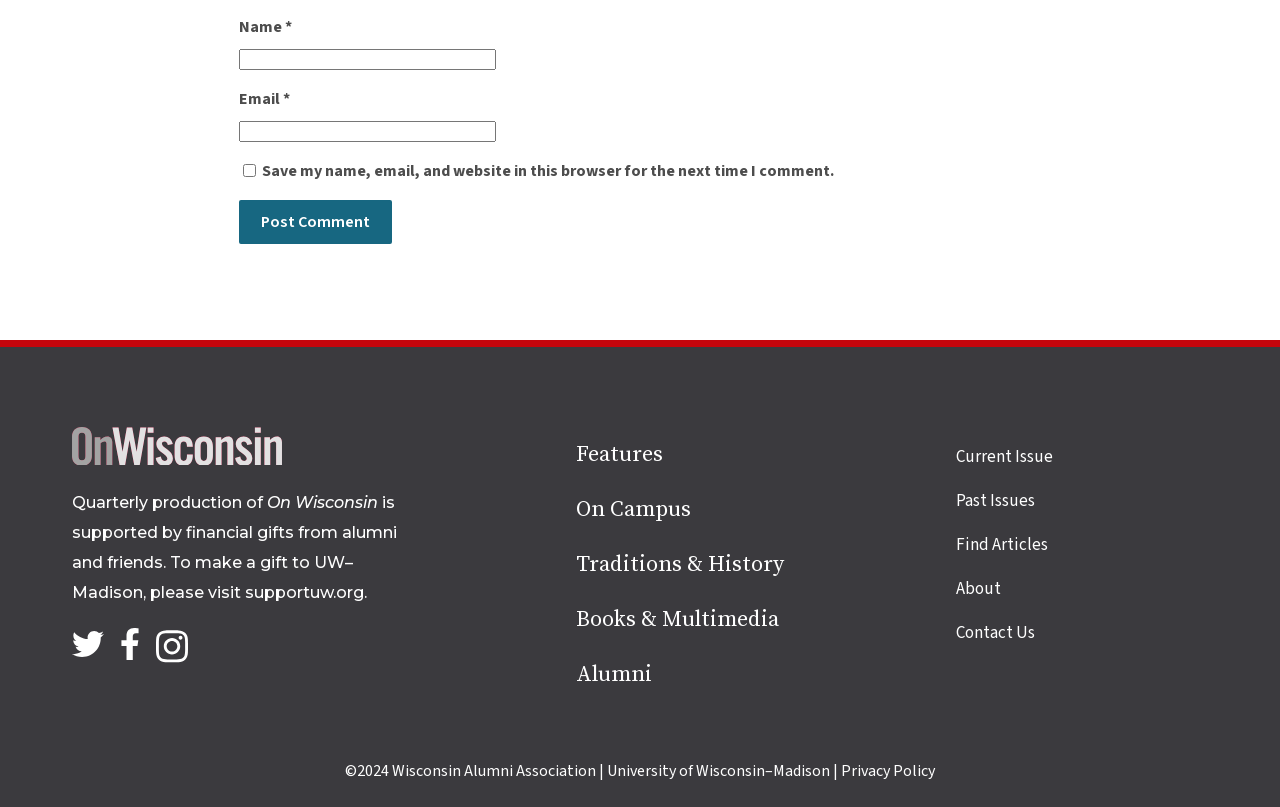Given the description Facebook, predict the bounding box coordinates of the UI element. Ensure the coordinates are in the format (top-left x, top-left y, bottom-right x, bottom-right y) and all values are between 0 and 1.

[0.094, 0.779, 0.109, 0.818]